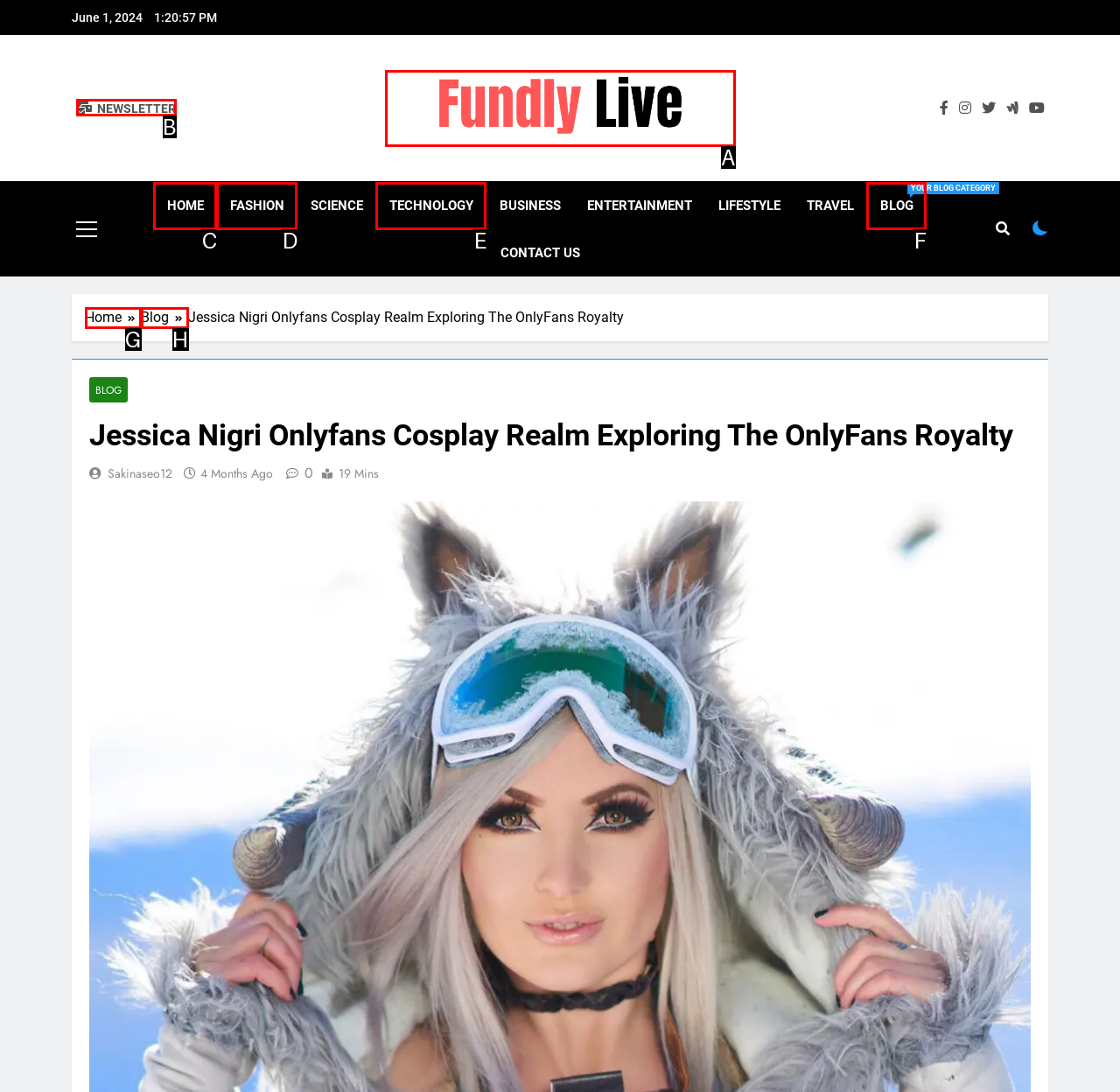Find the HTML element that matches the description: BlogYour blog category
Respond with the corresponding letter from the choices provided.

F